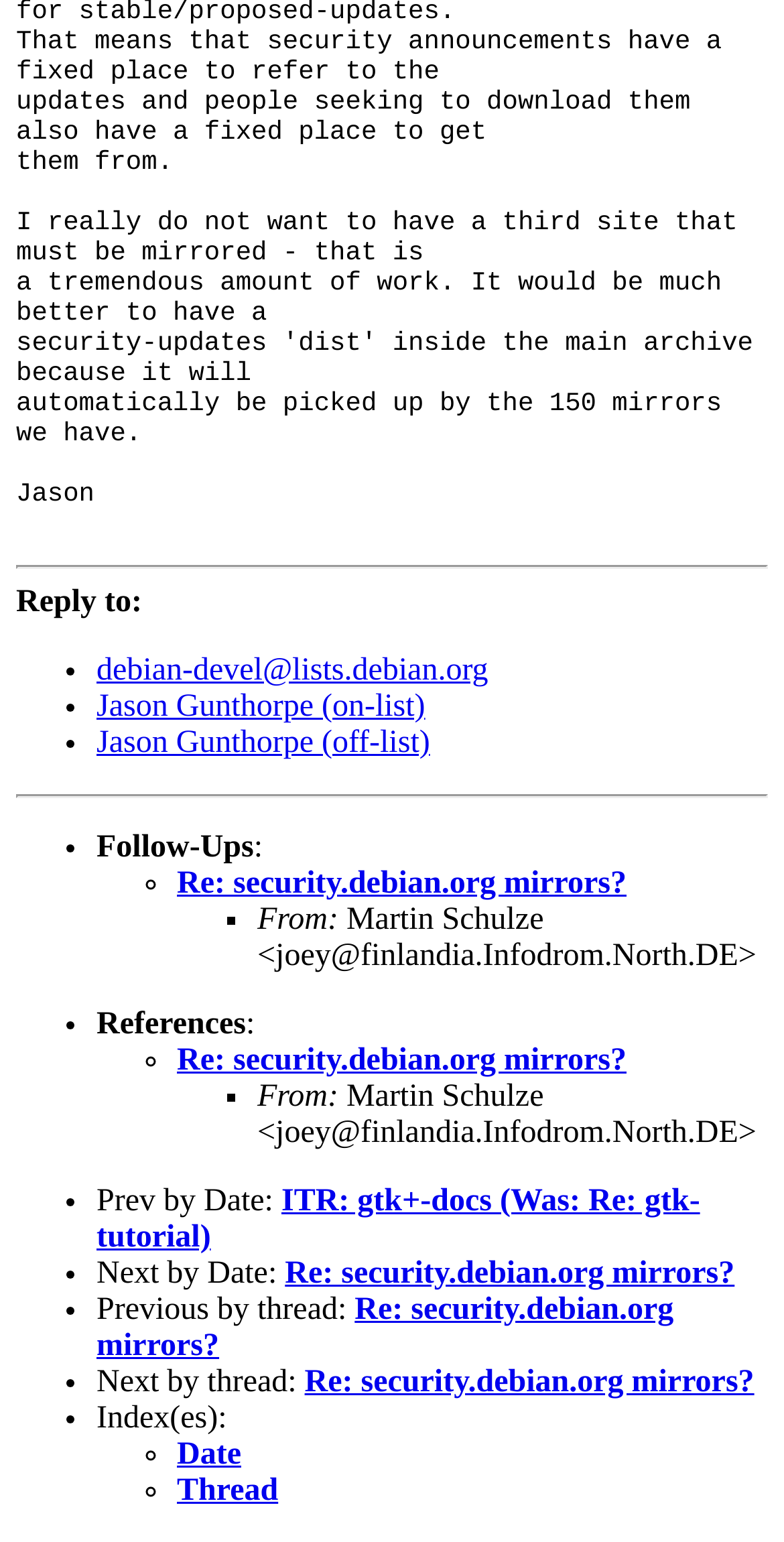Please specify the bounding box coordinates of the region to click in order to perform the following instruction: "View the index by Date".

[0.226, 0.932, 0.308, 0.954]